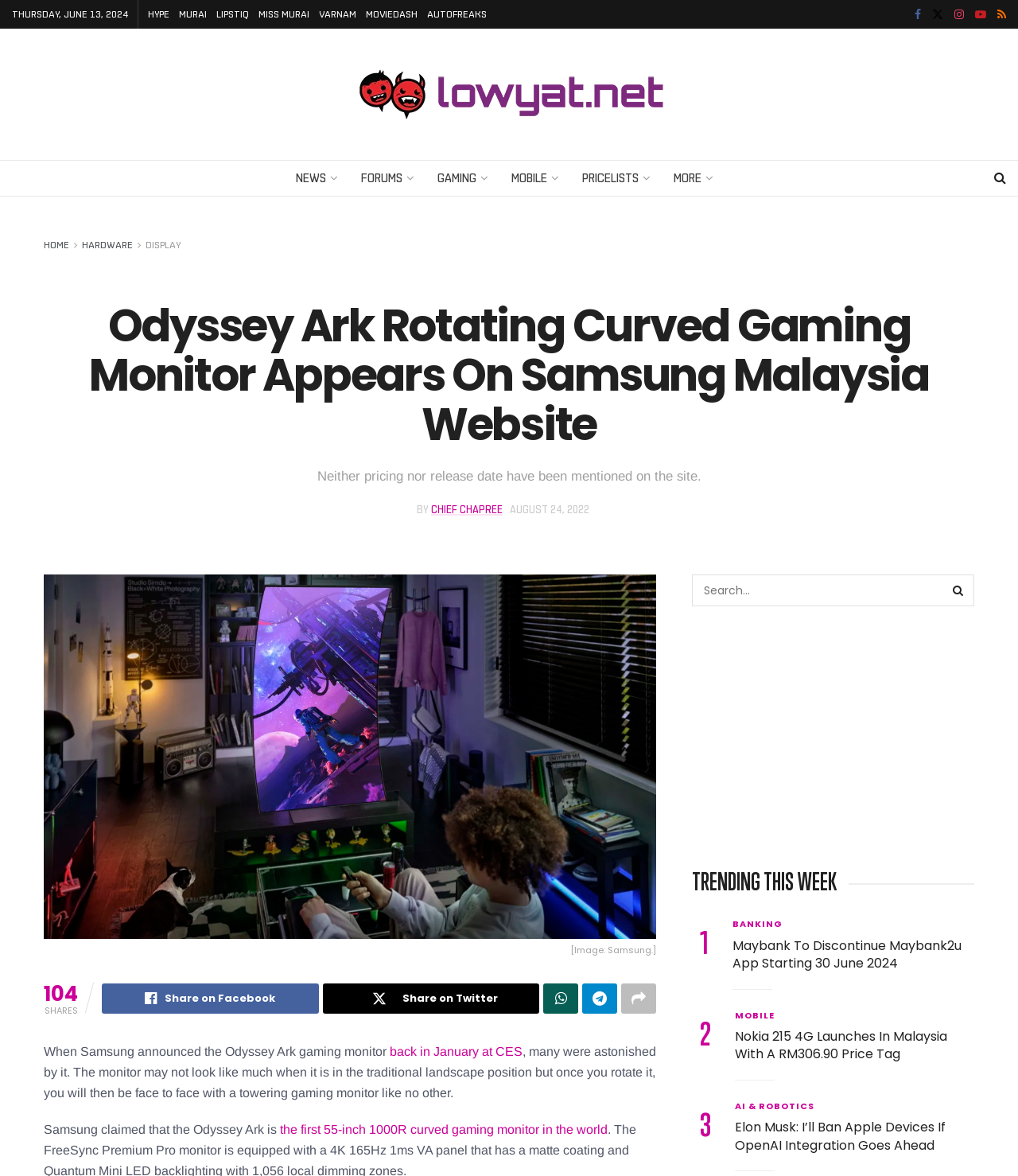Show the bounding box coordinates of the element that should be clicked to complete the task: "Read the article about Maybank2u App".

[0.72, 0.797, 0.957, 0.827]